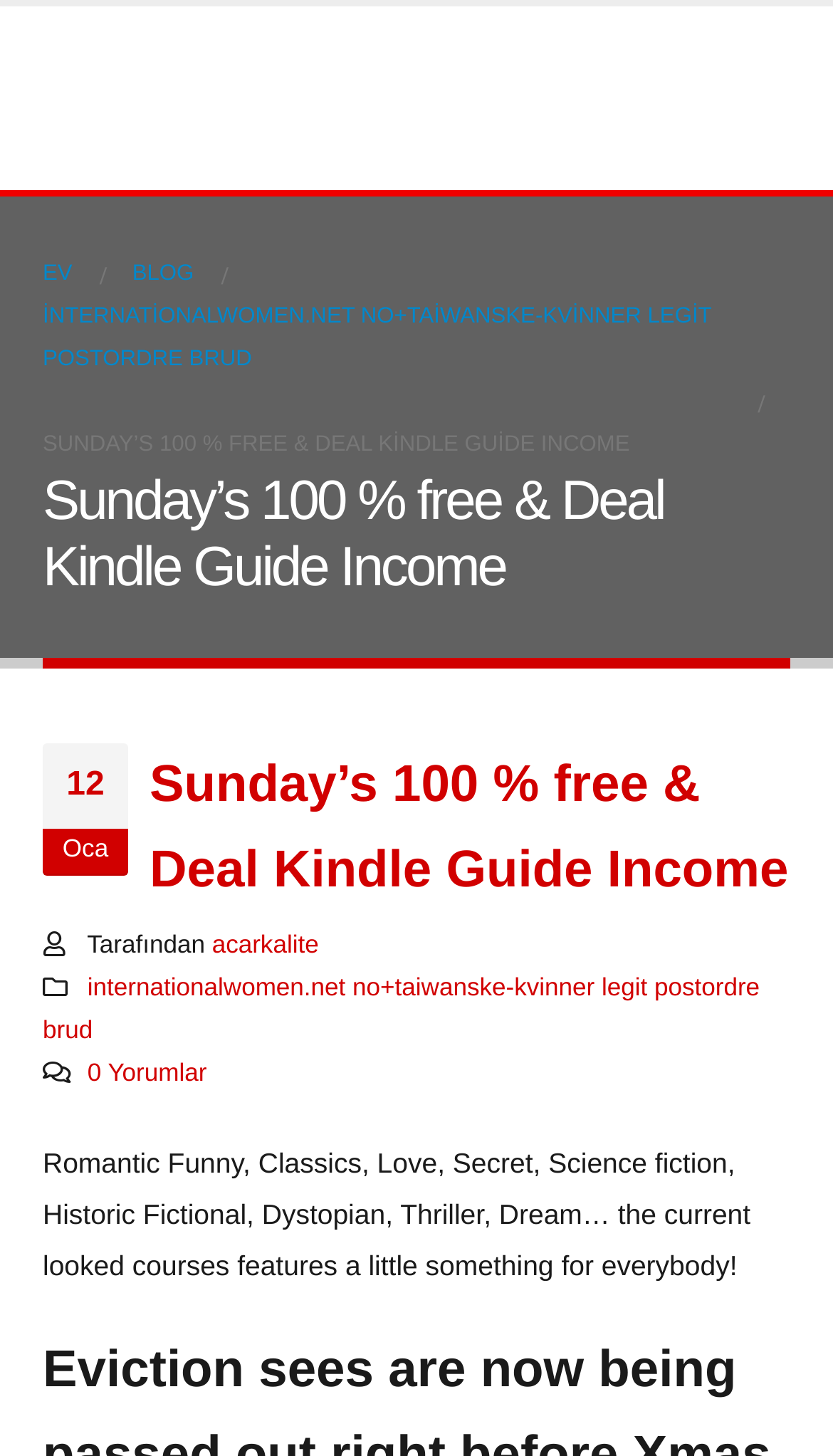How many comments are there on the current article?
Refer to the image and give a detailed answer to the query.

I found the comment count by looking at the link that says '0 Yorumlar', which is Turkish for '0 Comments'. This indicates that there are no comments on the current article.